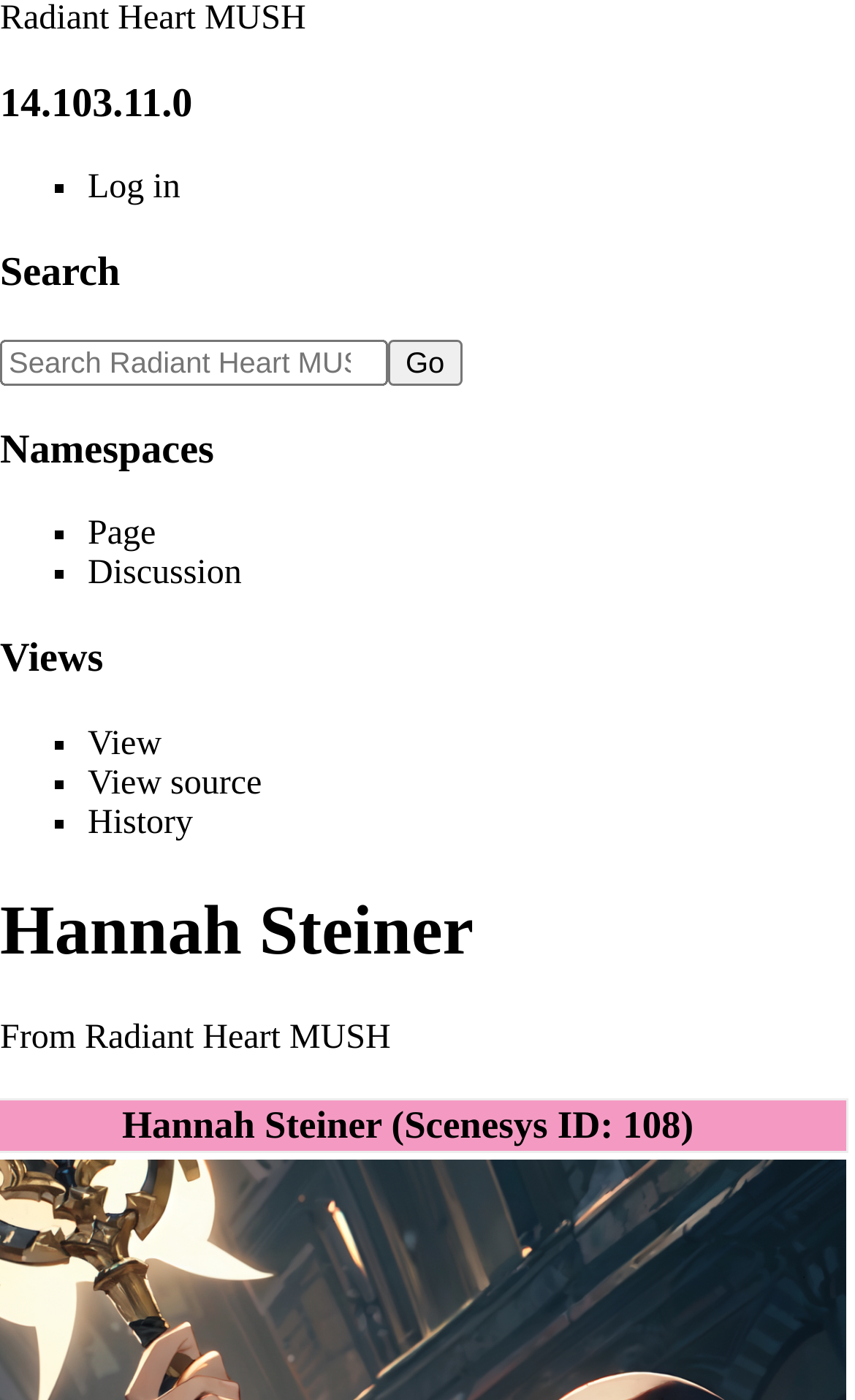Describe all the key features of the webpage in detail.

The webpage is about Hannah Steiner, specifically her profile on Radiant Heart MUSH. At the top, there is a link to Radiant Heart MUSH, which is positioned at the top-left corner of the page. Below it, there is a navigation section with a heading "14.103.11.0" and a list marker "■" followed by a link to "Log in" with a shortcut key Alt+o.

To the right of the navigation section, there is a search bar with a heading "Search" and a search box with a shortcut key Alt+f. The search box is accompanied by a "Go" button.

Below the search bar, there are three navigation sections: "Namespaces", "Views", and "Hannah Steiner". The "Namespaces" section has a heading and two links, "Page" and "Discussion", each with a list marker "■" and shortcut keys Alt+c and Alt+t, respectively. The "Views" section also has a heading and three links, "View", "View source", and "History", each with a list marker "■" and shortcut keys.

At the bottom of the page, there is a heading "Hannah Steiner" followed by a static text "From Radiant Heart MUSH", which provides a brief description of Hannah Steiner's profile.